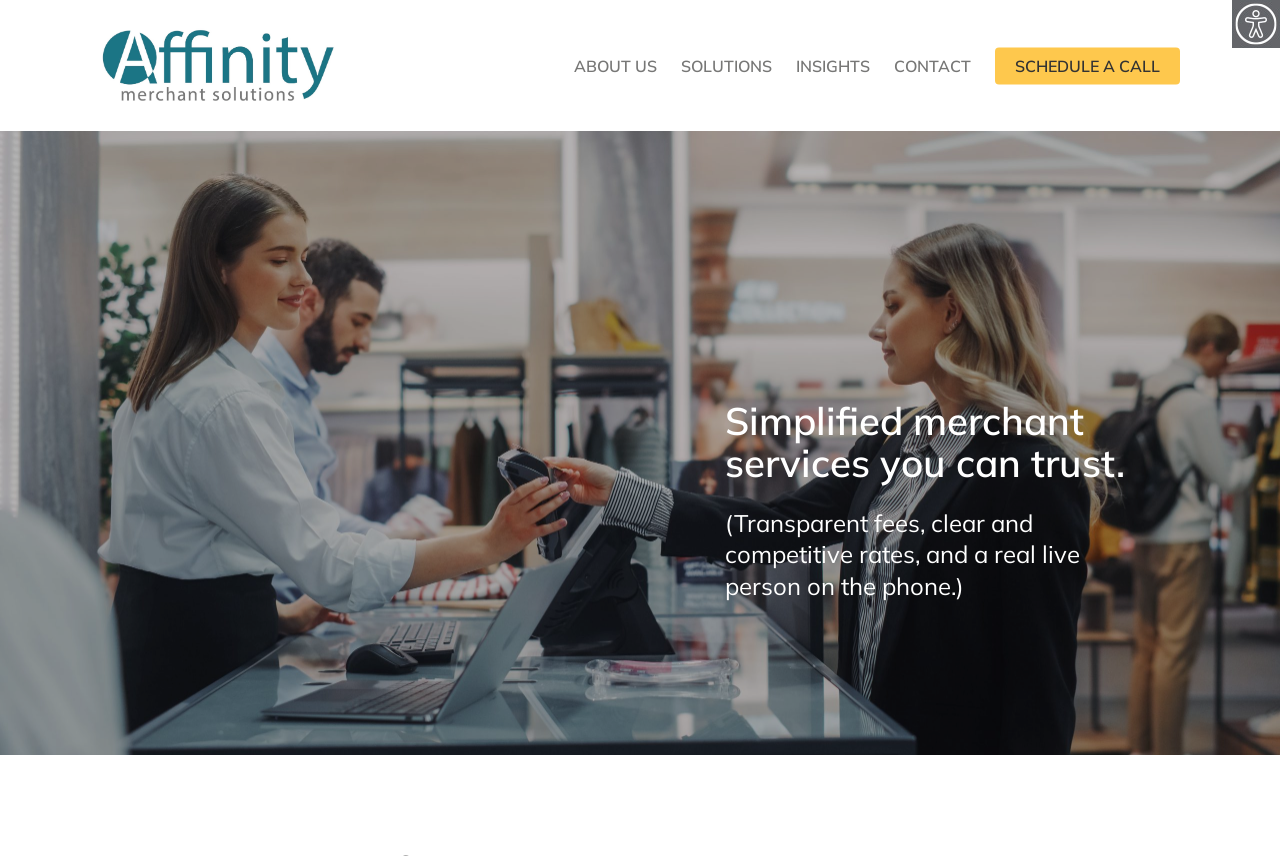What are the services offered by the company?
Look at the image and respond with a one-word or short-phrase answer.

Merchant services